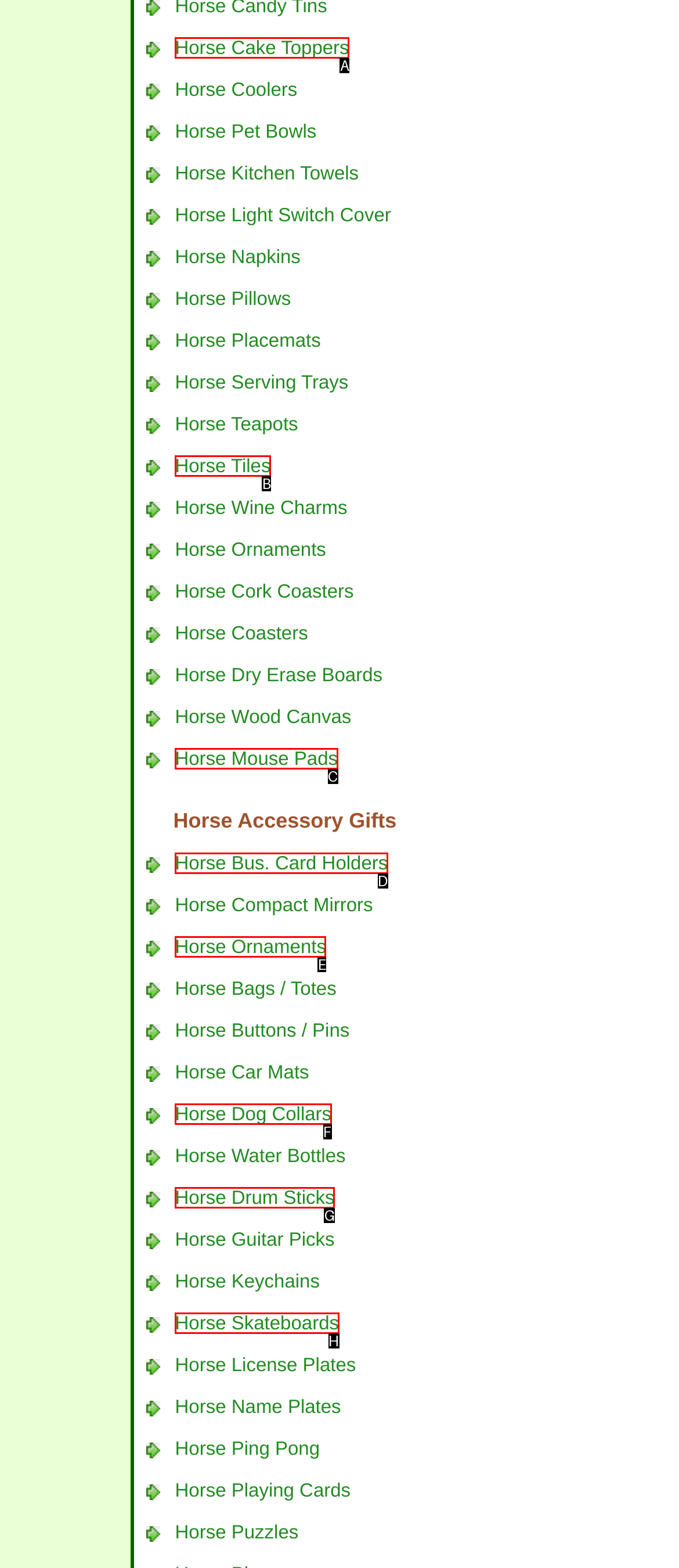Find the HTML element that corresponds to the description: Horse Mouse Pads. Indicate your selection by the letter of the appropriate option.

C